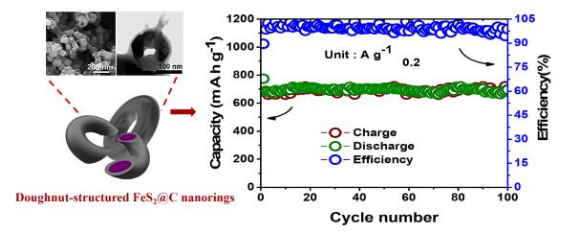Please reply to the following question with a single word or a short phrase:
What is the optimal efficiency of the FeS₂@C nanorings?

nearing 100%